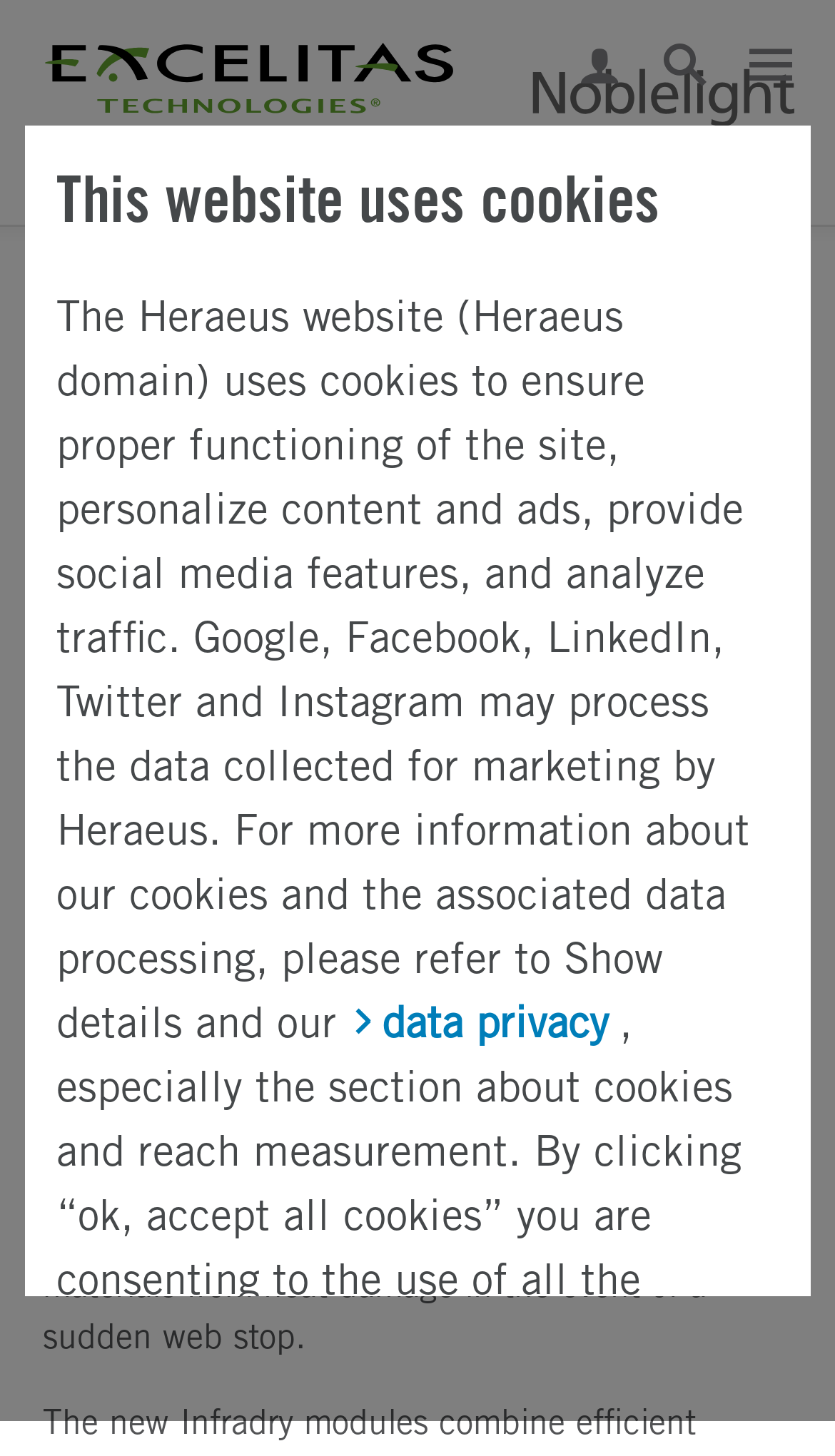What is the date mentioned in the webpage?
Provide a concise answer using a single word or phrase based on the image.

31. January 2022